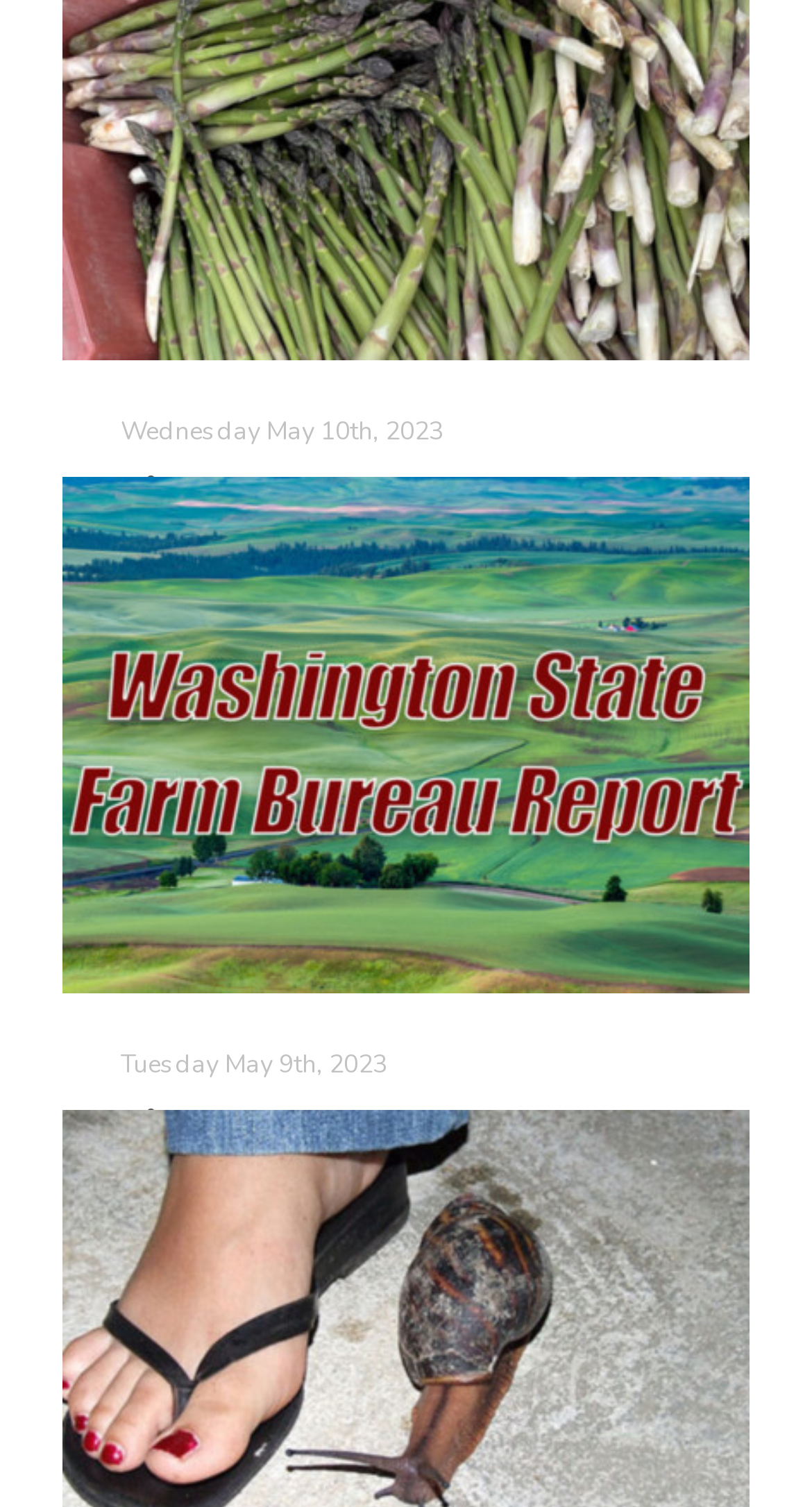How many links are related to 'Russell Nemetz'?
Provide a concise answer using a single word or phrase based on the image.

2